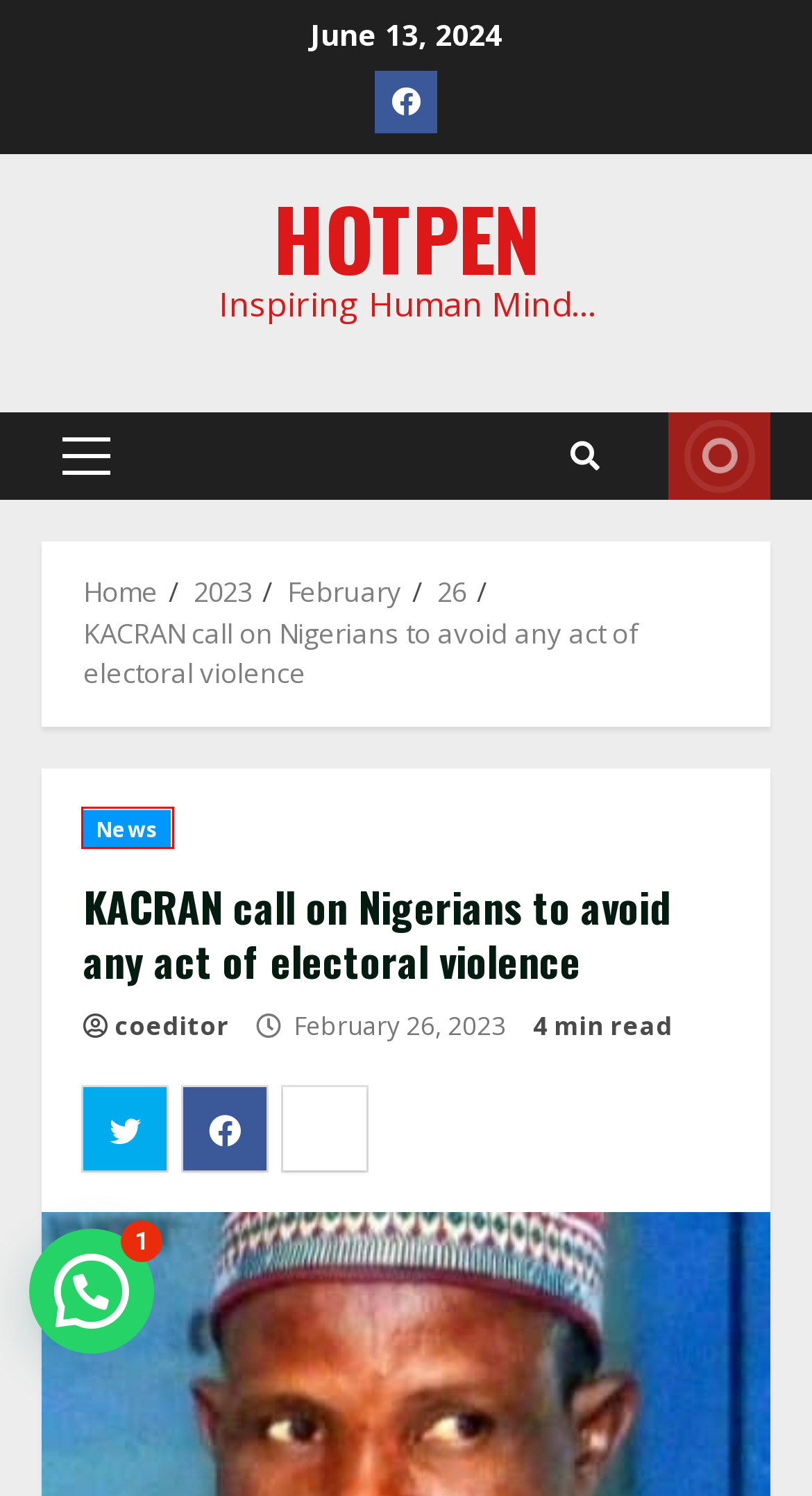View the screenshot of the webpage containing a red bounding box around a UI element. Select the most fitting webpage description for the new page shown after the element in the red bounding box is clicked. Here are the candidates:
A. News | HOTPEN
B. coeditor | HOTPEN
C. February, 2023 | HOTPEN
D. October, 2020 | HOTPEN
E. February, 2022 | HOTPEN
F. February 26, 2023 | HOTPEN
G. 2023 | HOTPEN
H. HOTPEN - An Online News Platform that Inspires human minds

A